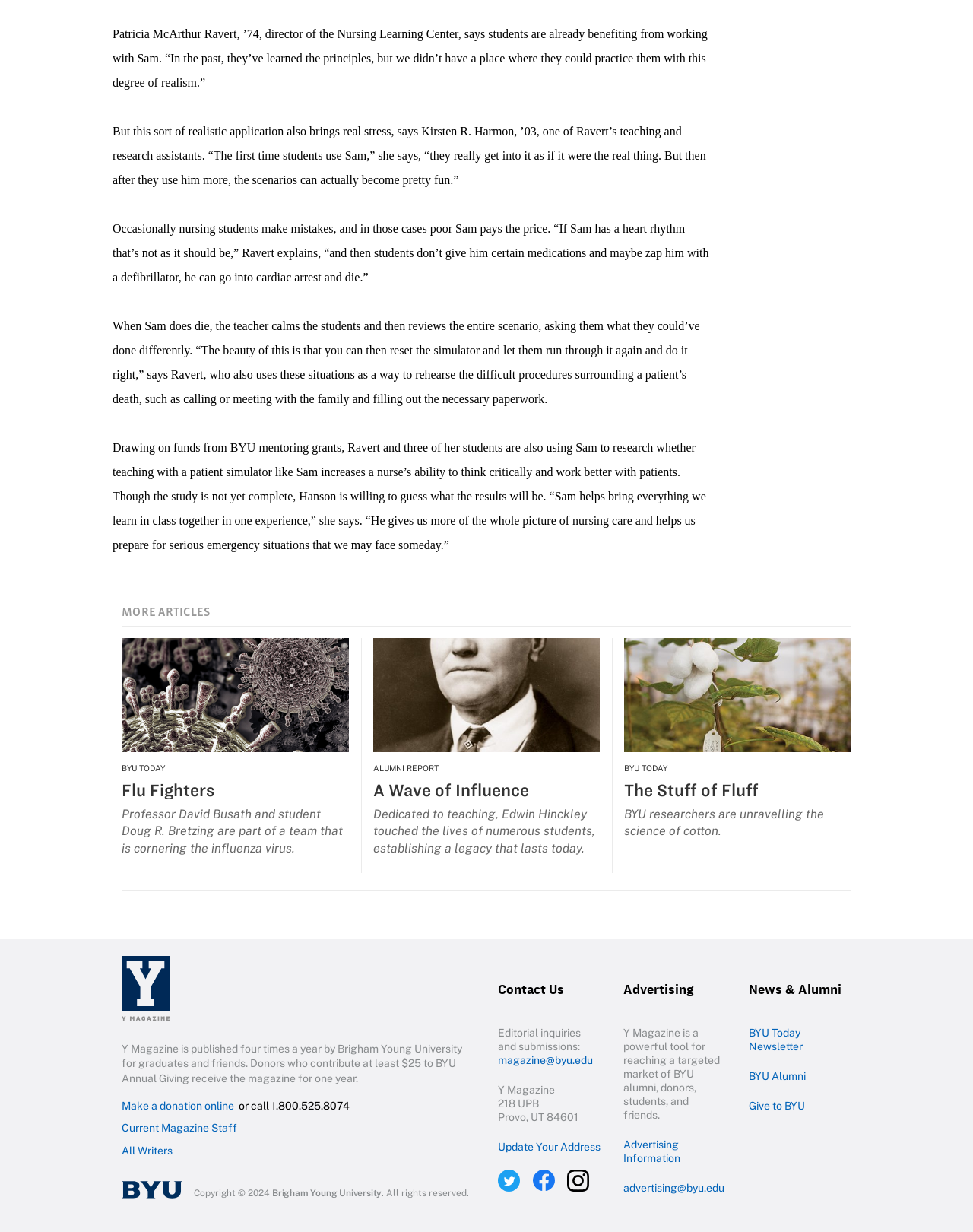What is the name of the simulator used in the nursing research?
Using the details from the image, give an elaborate explanation to answer the question.

I found the answer by reading the text content of the webpage, specifically the sentences '“Sam helps bring everything we learn in class together in one experience,” she says.' and 'Occasionally nursing students make mistakes, and in those cases poor Sam pays the price.' which mention the name of the simulator as Sam.